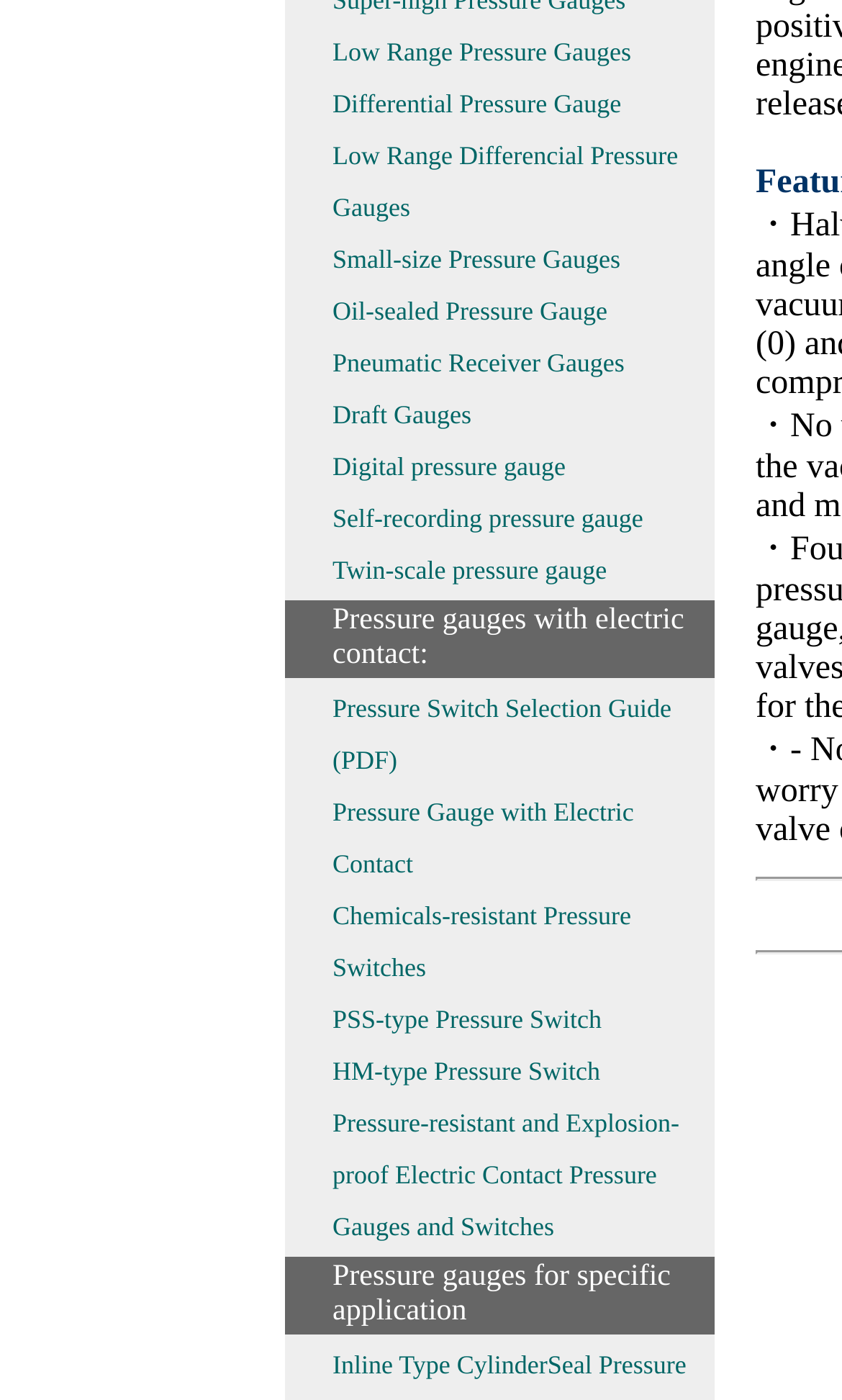Determine the bounding box coordinates for the UI element described. Format the coordinates as (top-left x, top-left y, bottom-right x, bottom-right y) and ensure all values are between 0 and 1. Element description: Draft Gauges

[0.395, 0.285, 0.56, 0.307]